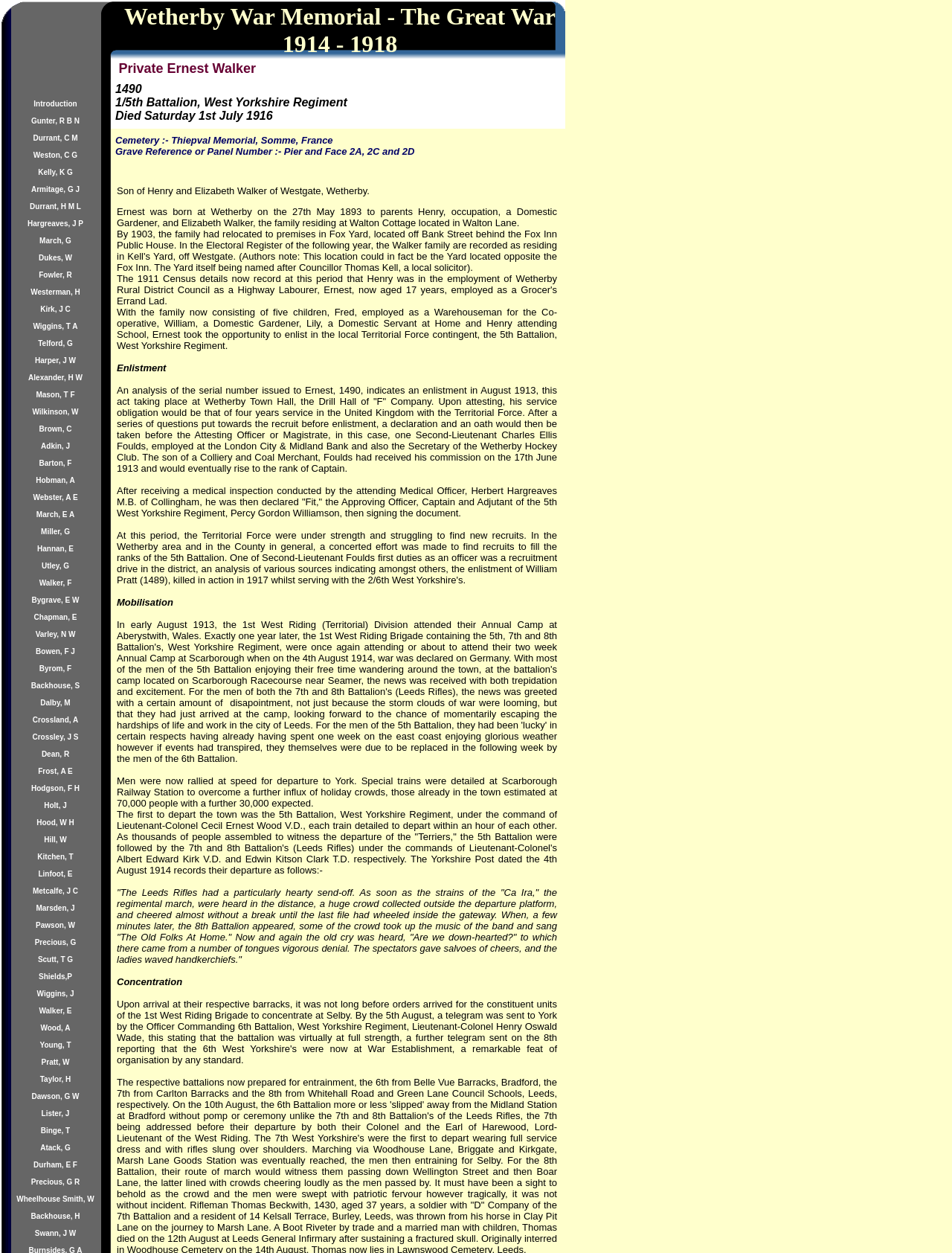Please find the bounding box coordinates of the section that needs to be clicked to achieve this instruction: "View information about Gunter, R B N".

[0.033, 0.09, 0.084, 0.1]